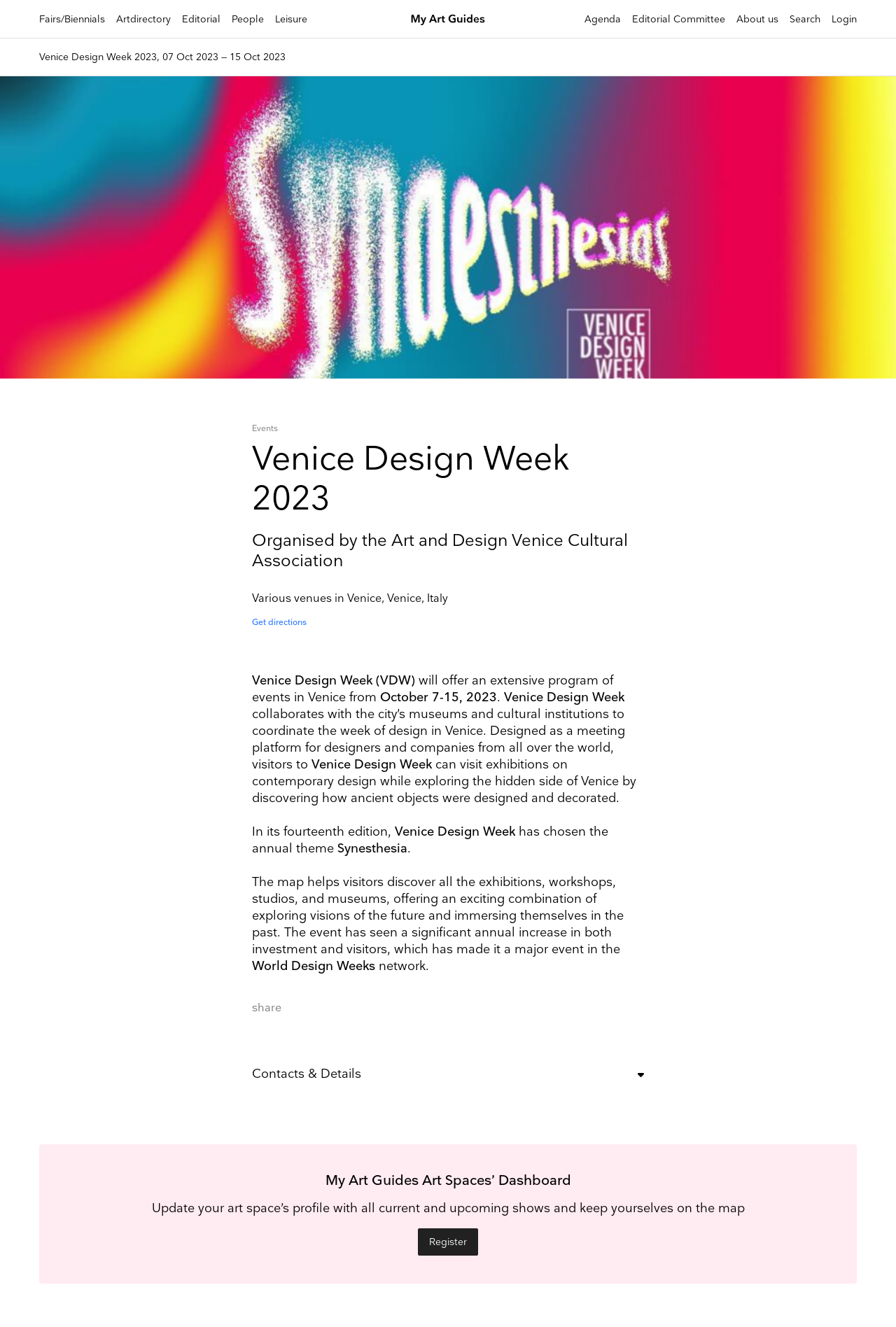What is the theme of the Venice Design Week 2023?
Please use the visual content to give a single word or phrase answer.

Synesthesia